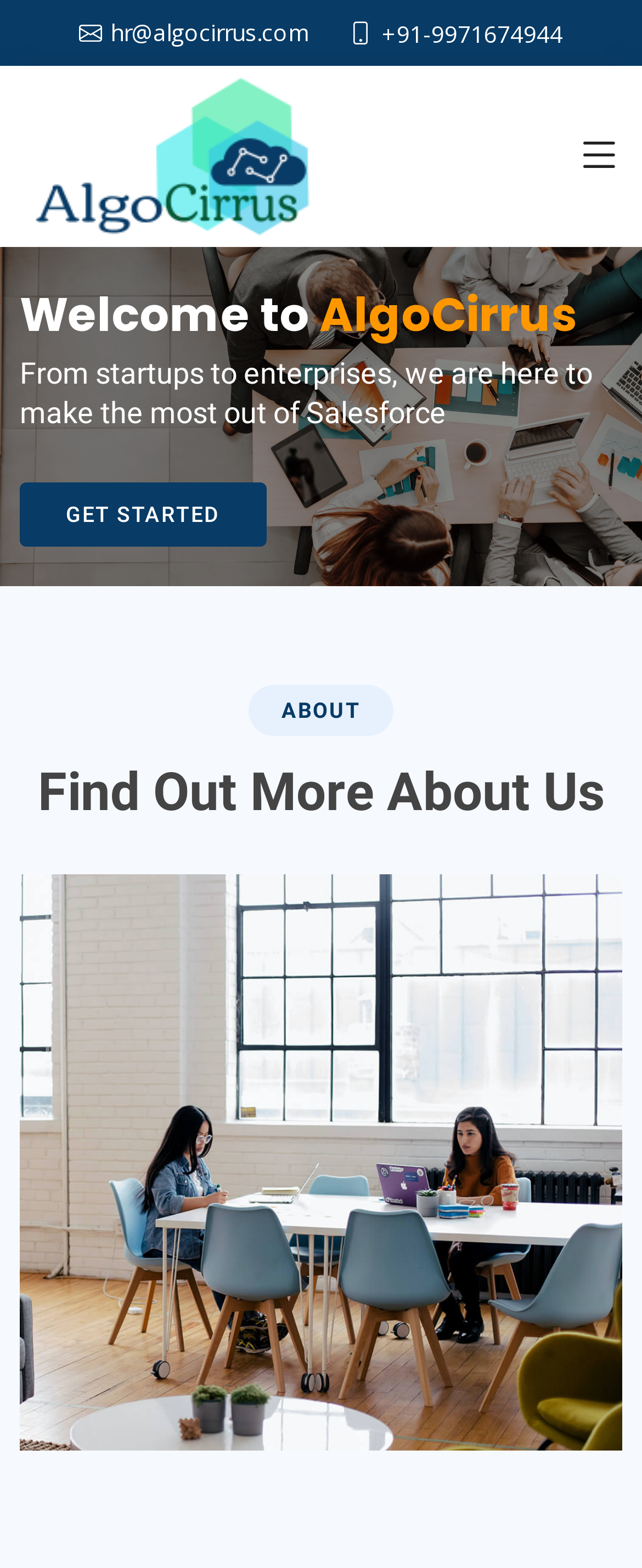What is the vertical position of the 'Welcome to AlgoCirrus' heading relative to the phone number?
Provide a thorough and detailed answer to the question.

I determined the vertical position of the 'Welcome to AlgoCirrus' heading relative to the phone number by comparing their bounding box coordinates. The y1 and y2 coordinates of the 'Welcome to AlgoCirrus' heading ([0.182, 0.22]) are greater than those of the phone number ([0.011, 0.031]), indicating that the heading is below the phone number.